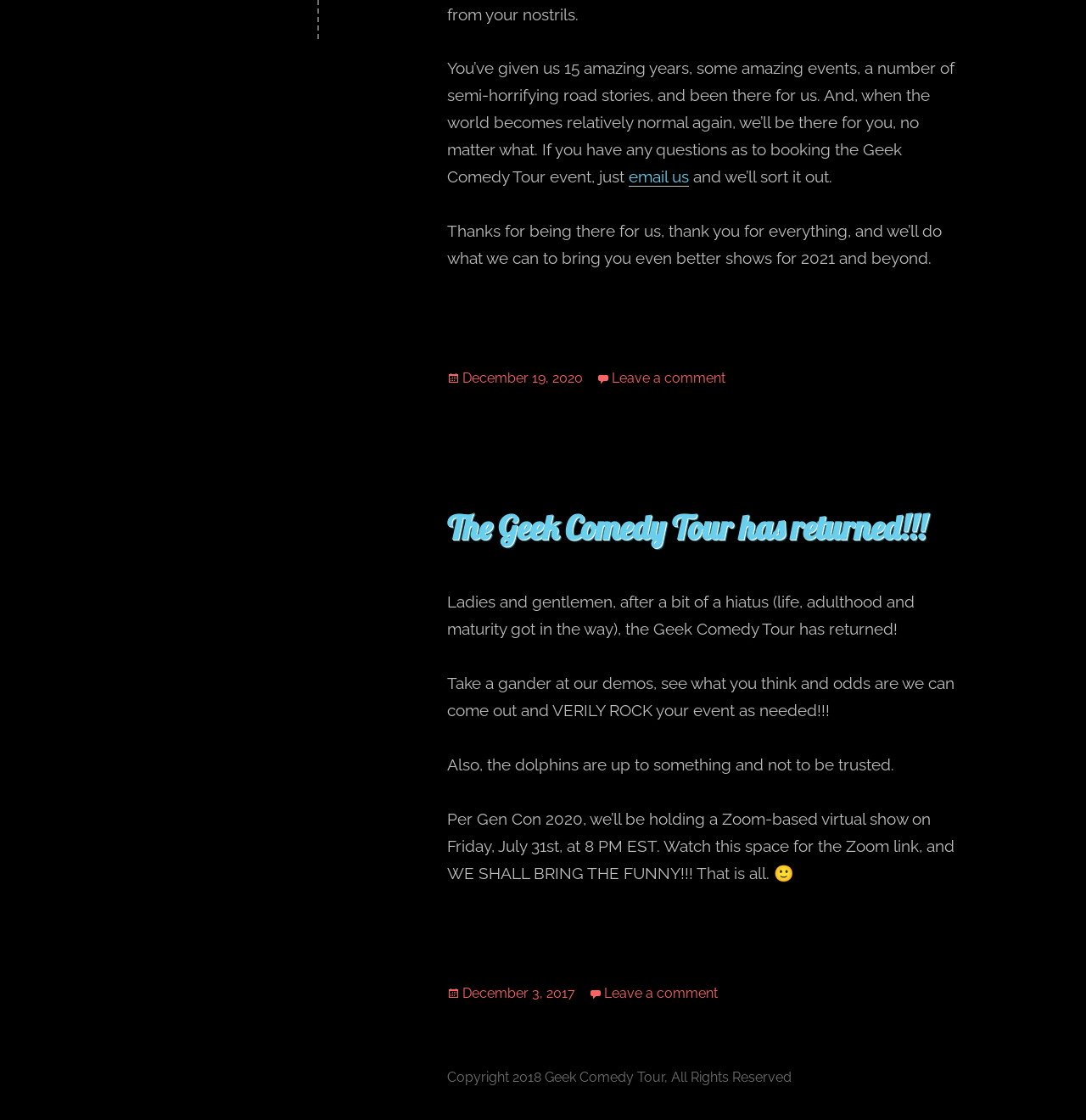Using the given element description, provide the bounding box coordinates (top-left x, top-left y, bottom-right x, bottom-right y) for the corresponding UI element in the screenshot: December 3, 2017July 22, 2020

[0.426, 0.88, 0.53, 0.895]